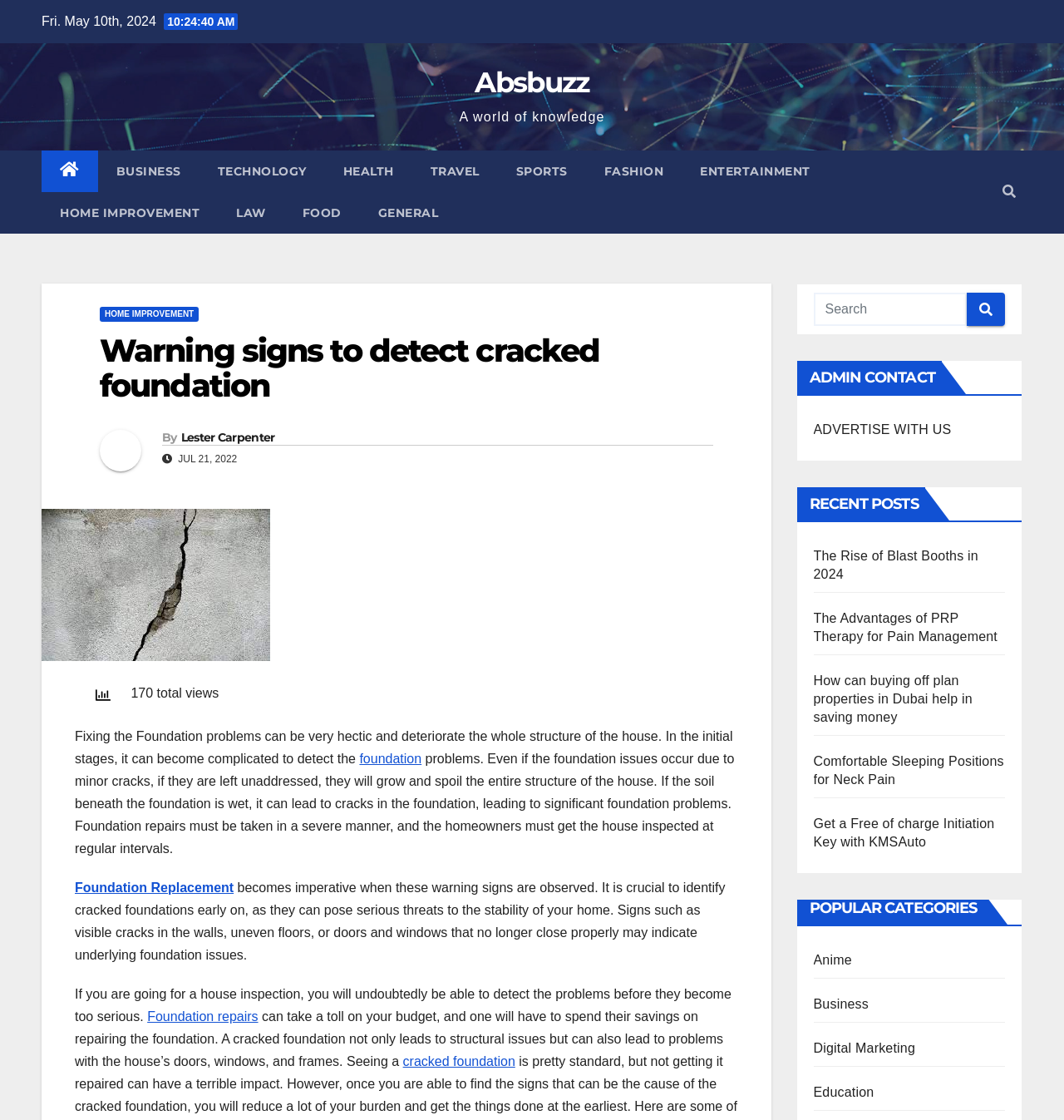What is the title or heading displayed on the webpage?

Warning signs to detect cracked foundation